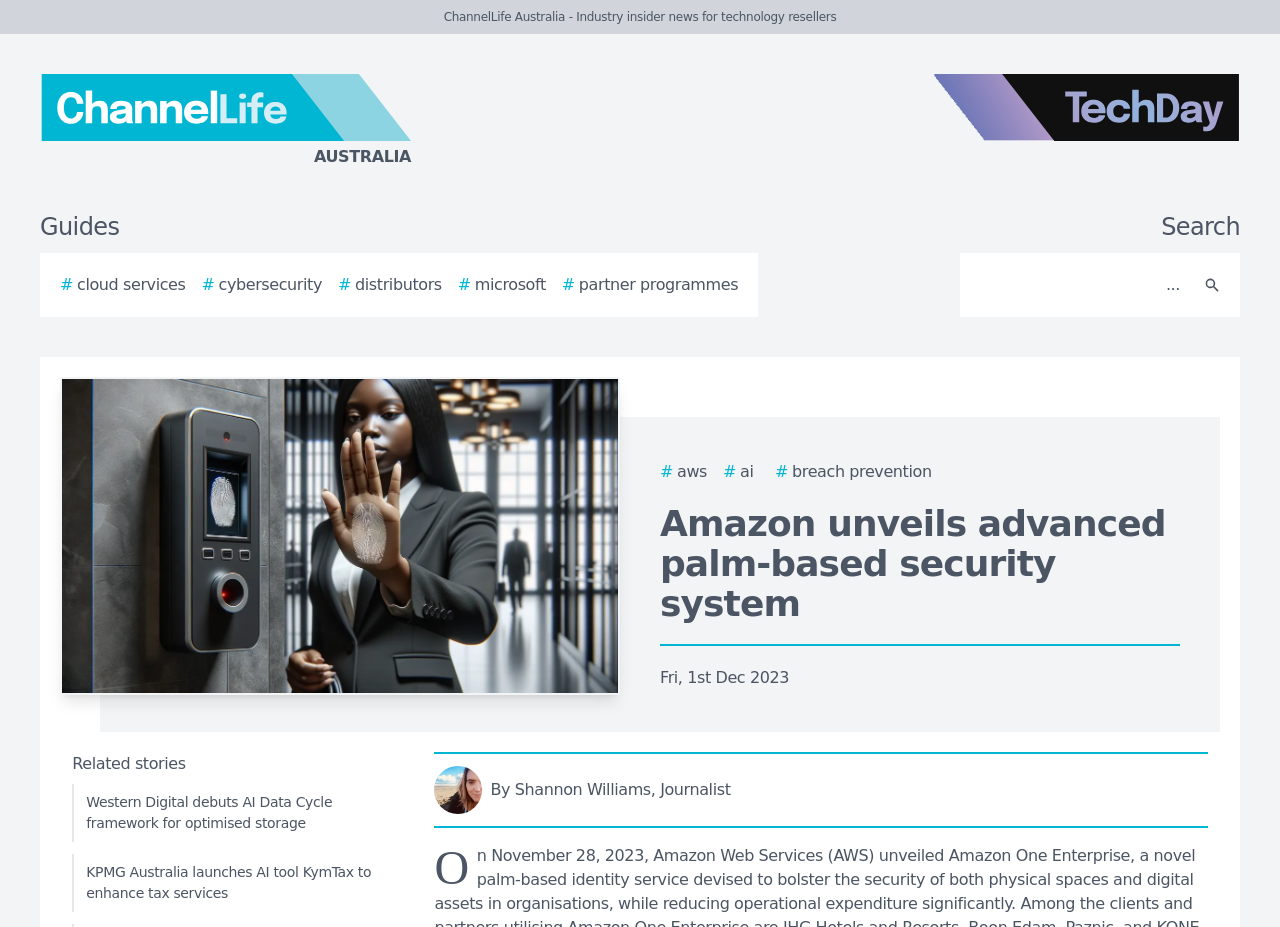Highlight the bounding box of the UI element that corresponds to this description: "aria-label="Search" name="search" placeholder="..."".

[0.756, 0.282, 0.931, 0.333]